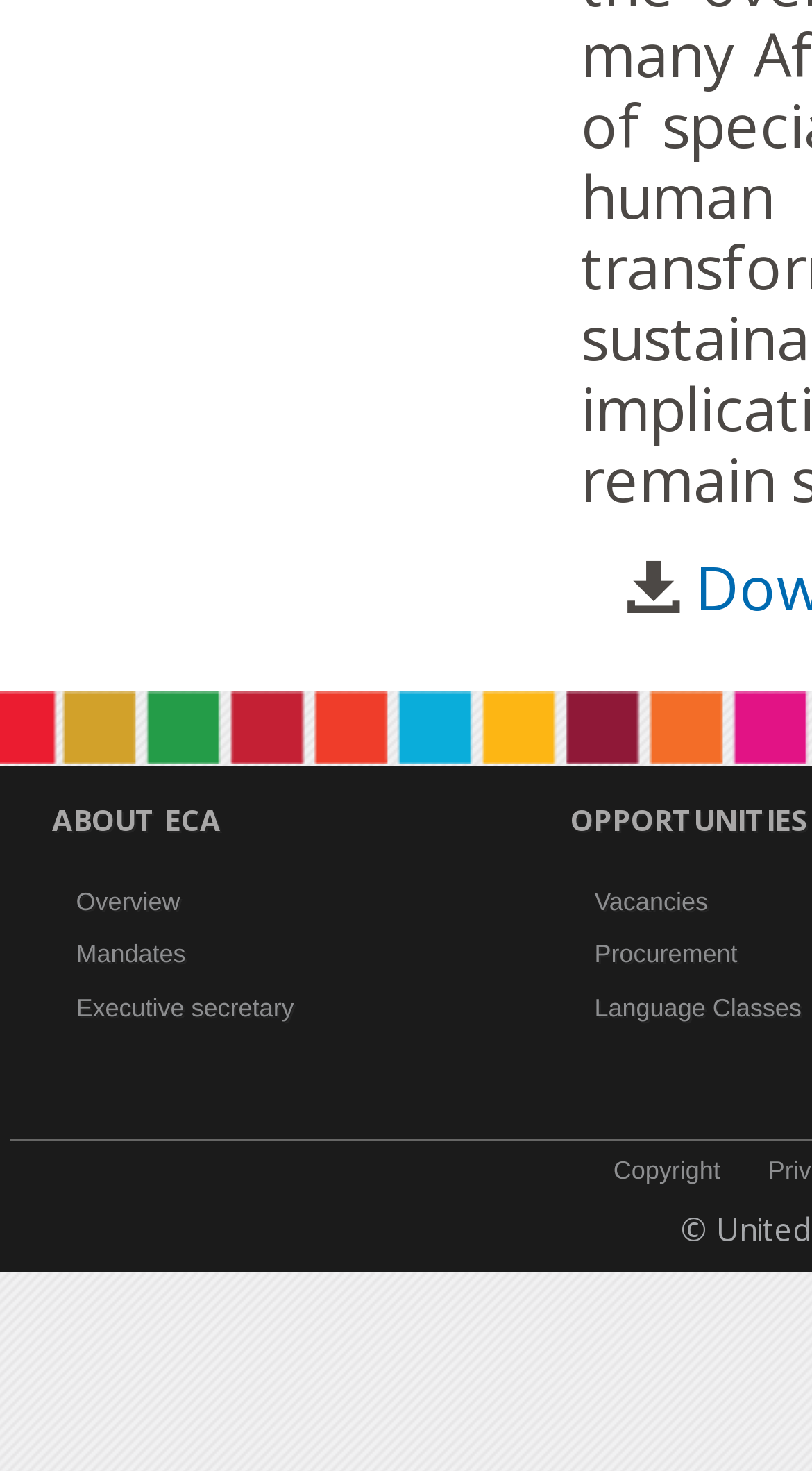Calculate the bounding box coordinates of the UI element given the description: "Overview".

[0.083, 0.597, 0.627, 0.629]